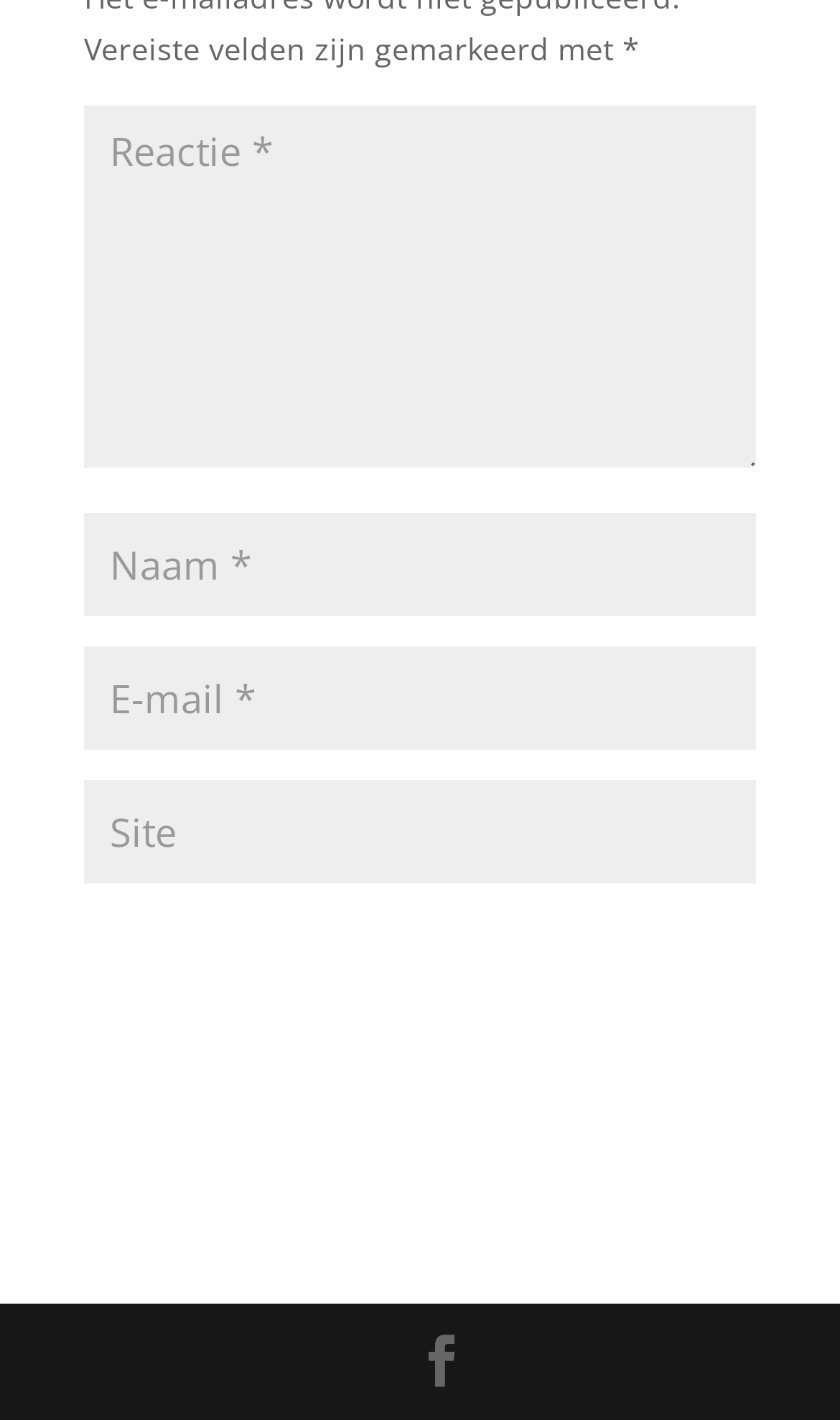Answer the question below with a single word or a brief phrase: 
What is the purpose of the last text box?

Site